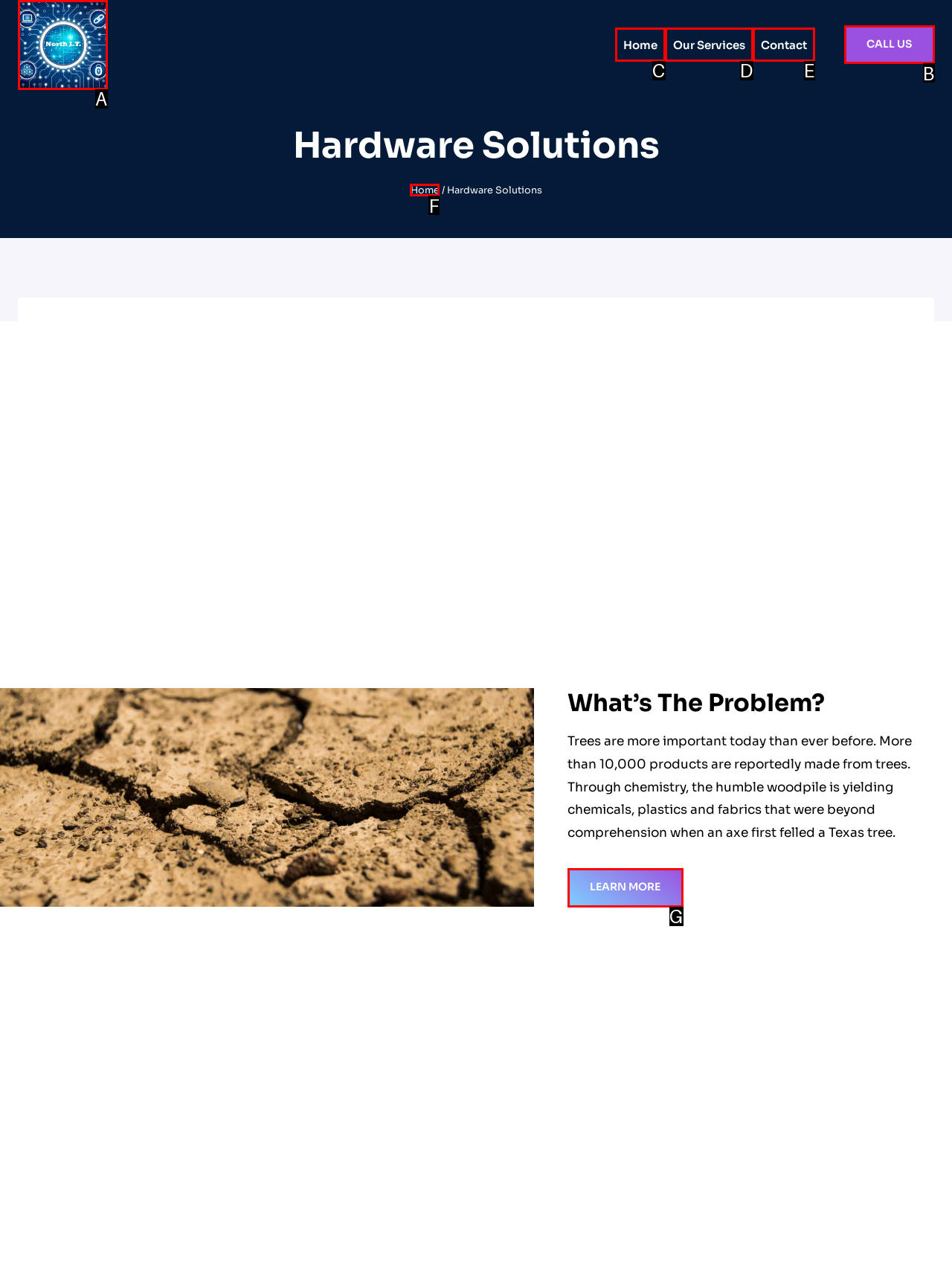Identify the letter that best matches this UI element description: aria-label="North IT"
Answer with the letter from the given options.

A